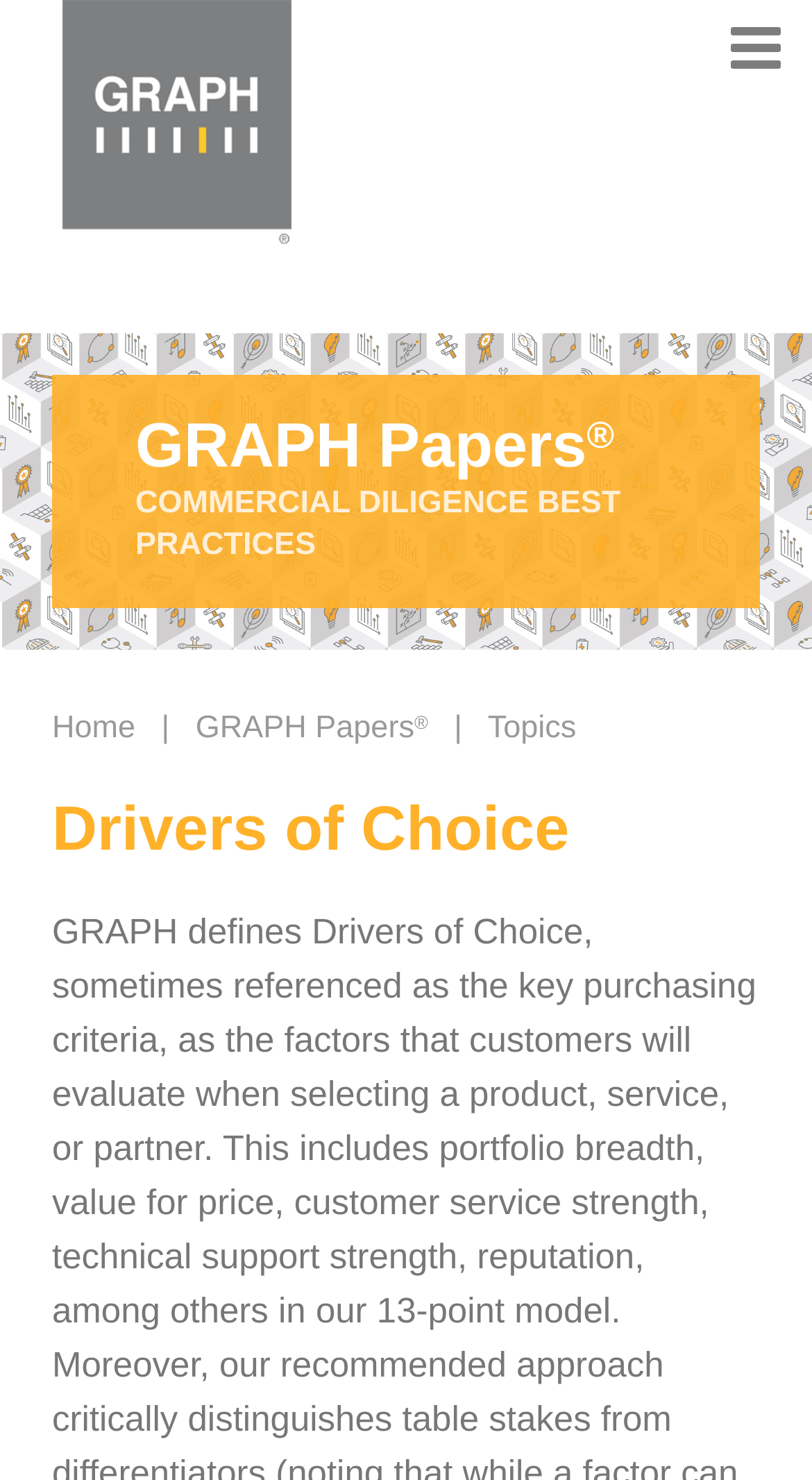Bounding box coordinates are specified in the format (top-left x, top-left y, bottom-right x, bottom-right y). All values are floating point numbers bounded between 0 and 1. Please provide the bounding box coordinate of the region this sentence describes: aria-label="Open navigation menu"

None